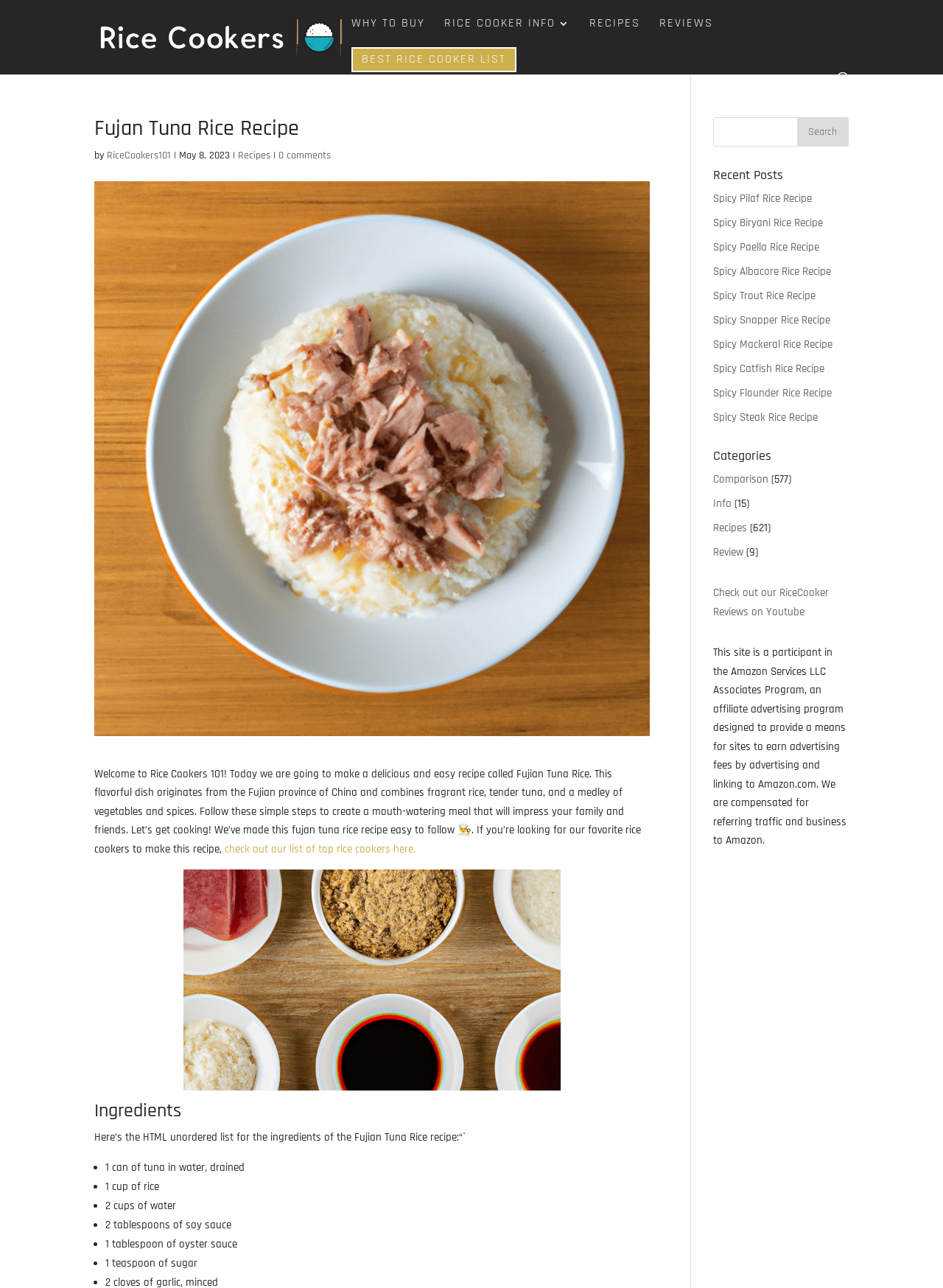Locate the bounding box coordinates of the clickable area to execute the instruction: "Click on the 'WHY TO BUY' link". Provide the coordinates as four float numbers between 0 and 1, represented as [left, top, right, bottom].

[0.373, 0.014, 0.451, 0.037]